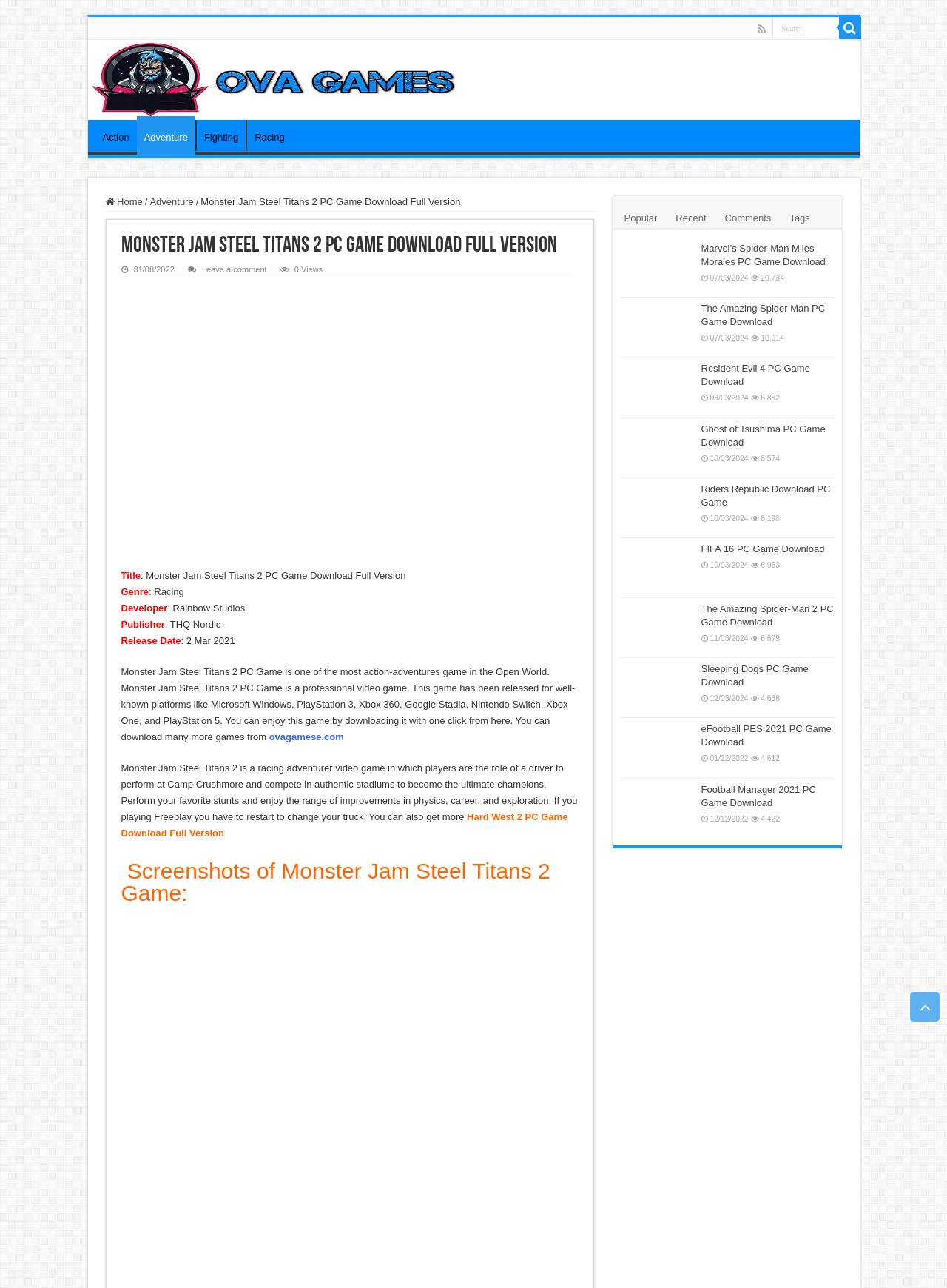Find the bounding box coordinates of the area to click in order to follow the instruction: "Check the comments".

[0.758, 0.158, 0.821, 0.179]